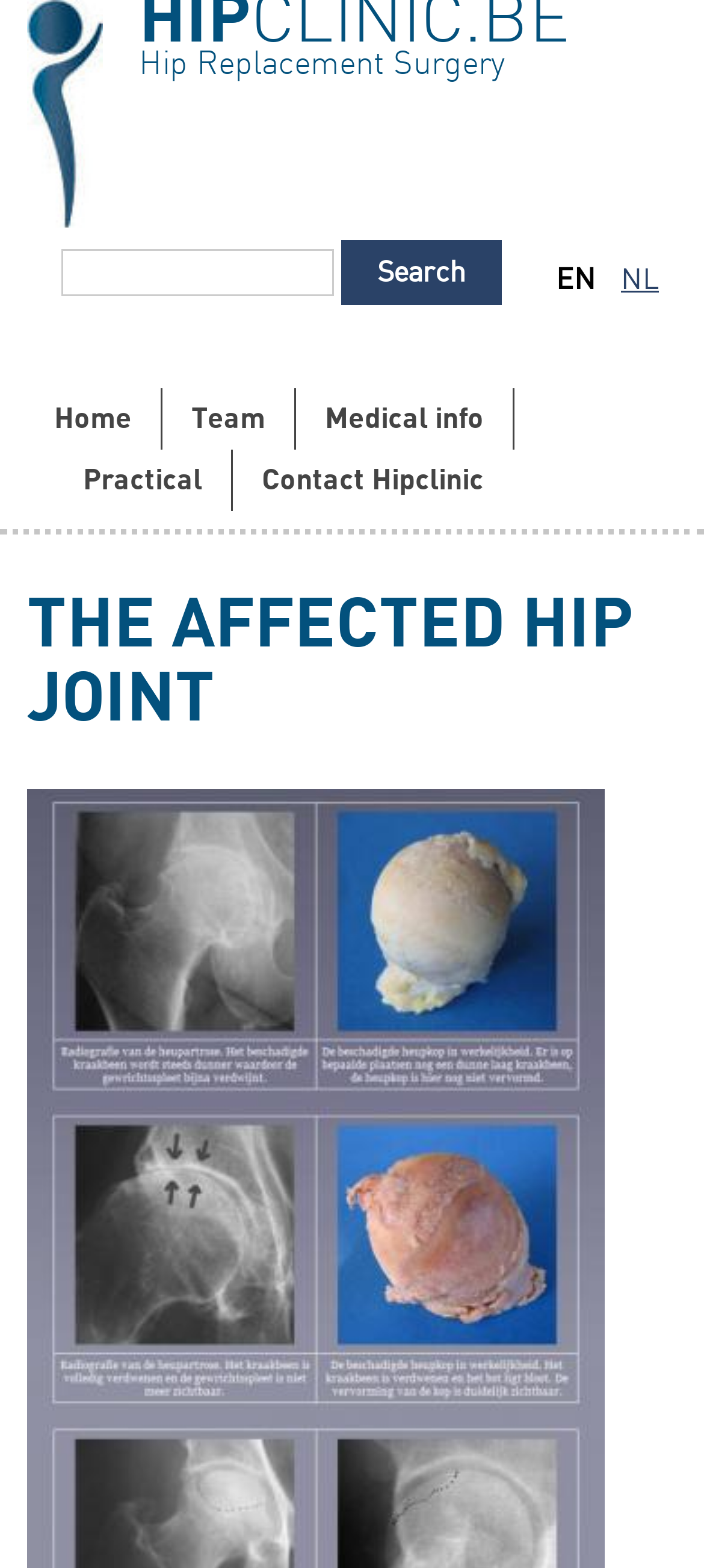Generate a thorough caption detailing the webpage content.

The webpage is about Medisch Centrum Sint Martens Latem, a medical center specializing in knee, hip, and spine surgery. At the top left corner, there is a link to jump to navigation. Next to it, there is a link to the home page, accompanied by a small home icon. On the top right corner, there are links to switch between English and Dutch languages.

Below the language selection, there is a search form with a heading "SEARCH FORM" and a text box to input search queries. The search button is located to the right of the text box. 

Underneath the search form, there is a prominent link to "HIPCLINIC.BE Hip Replacement Surgery" that spans across the top of the page. 

The main navigation menu is located below, with links to "Home", "Team", "Medical info", "Practical", and "Contact Hipclinic". 

The main content of the page starts with a heading "THE AFFECTED HIP JOINT", which is centered at the top of the main content area.